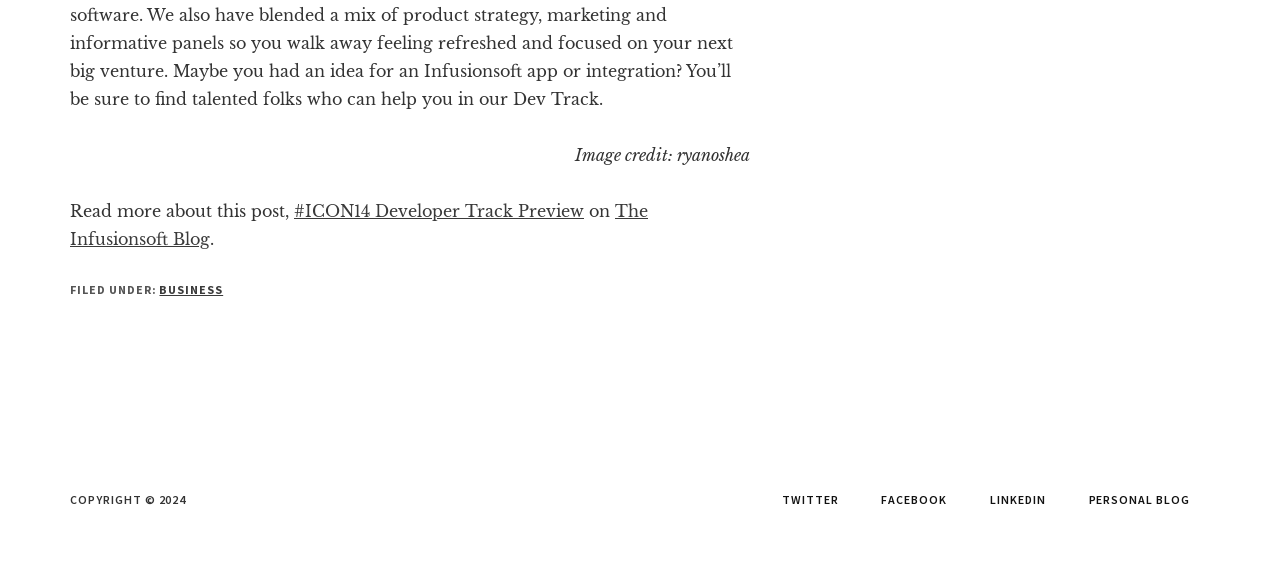What is the credit for the image?
Please respond to the question with a detailed and well-explained answer.

The static text 'Image credit: ryanoshea' is located at the top of the webpage, indicating that the image credit goes to ryanoshea.